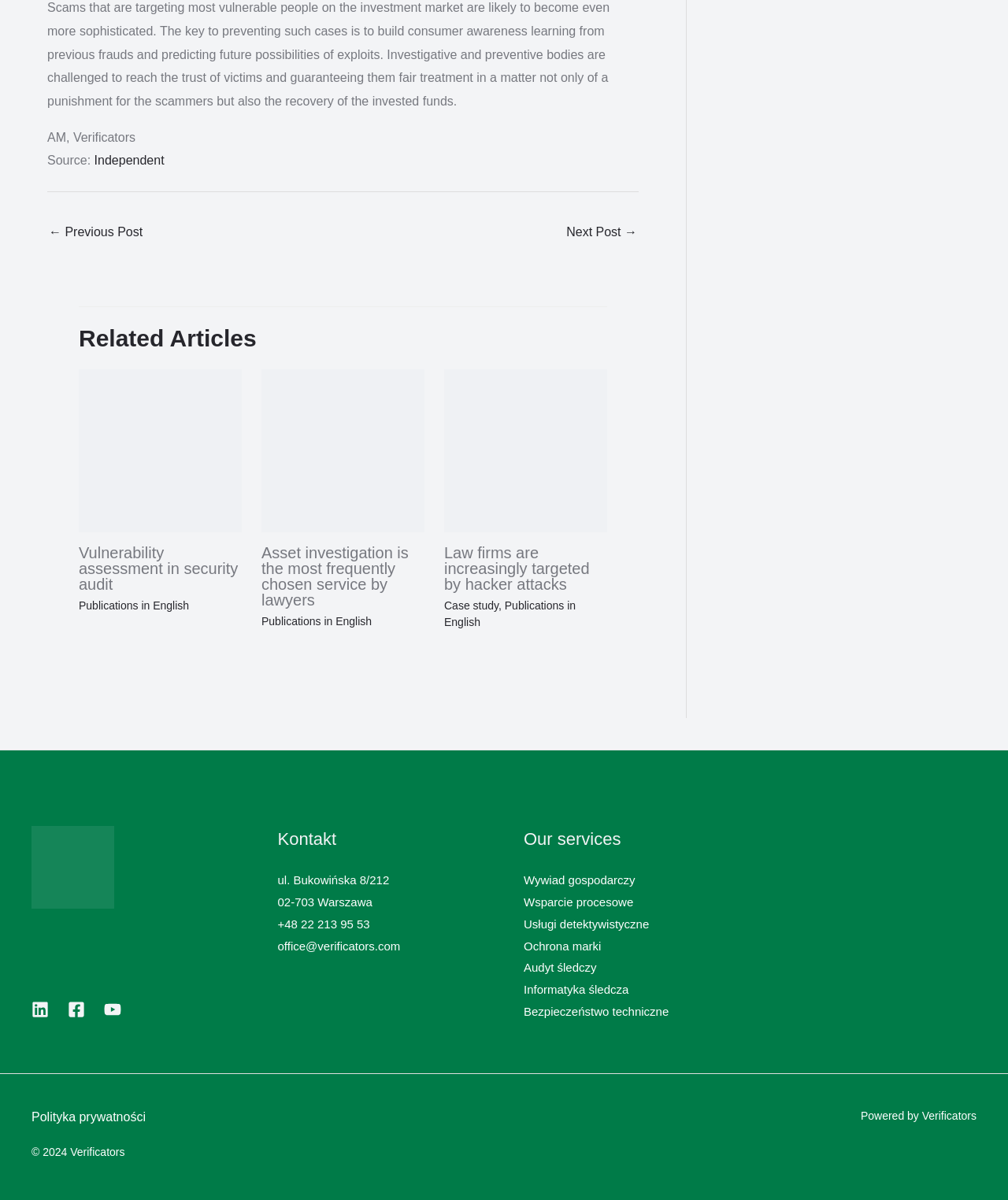Determine the bounding box coordinates of the section to be clicked to follow the instruction: "Contact via phone number". The coordinates should be given as four float numbers between 0 and 1, formatted as [left, top, right, bottom].

[0.275, 0.764, 0.367, 0.775]